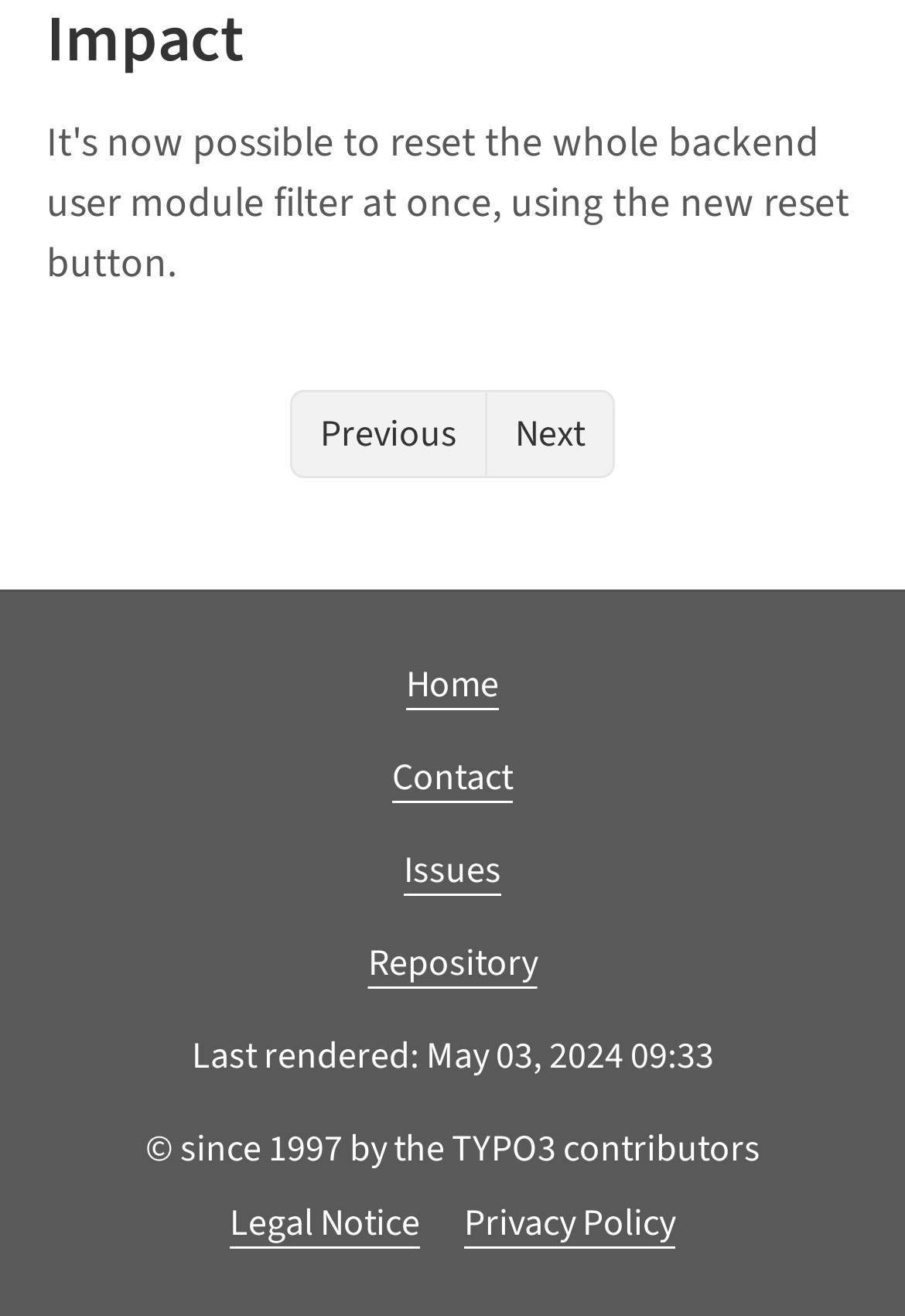Answer the question in one word or a short phrase:
What is the time of the last rendered?

09:33